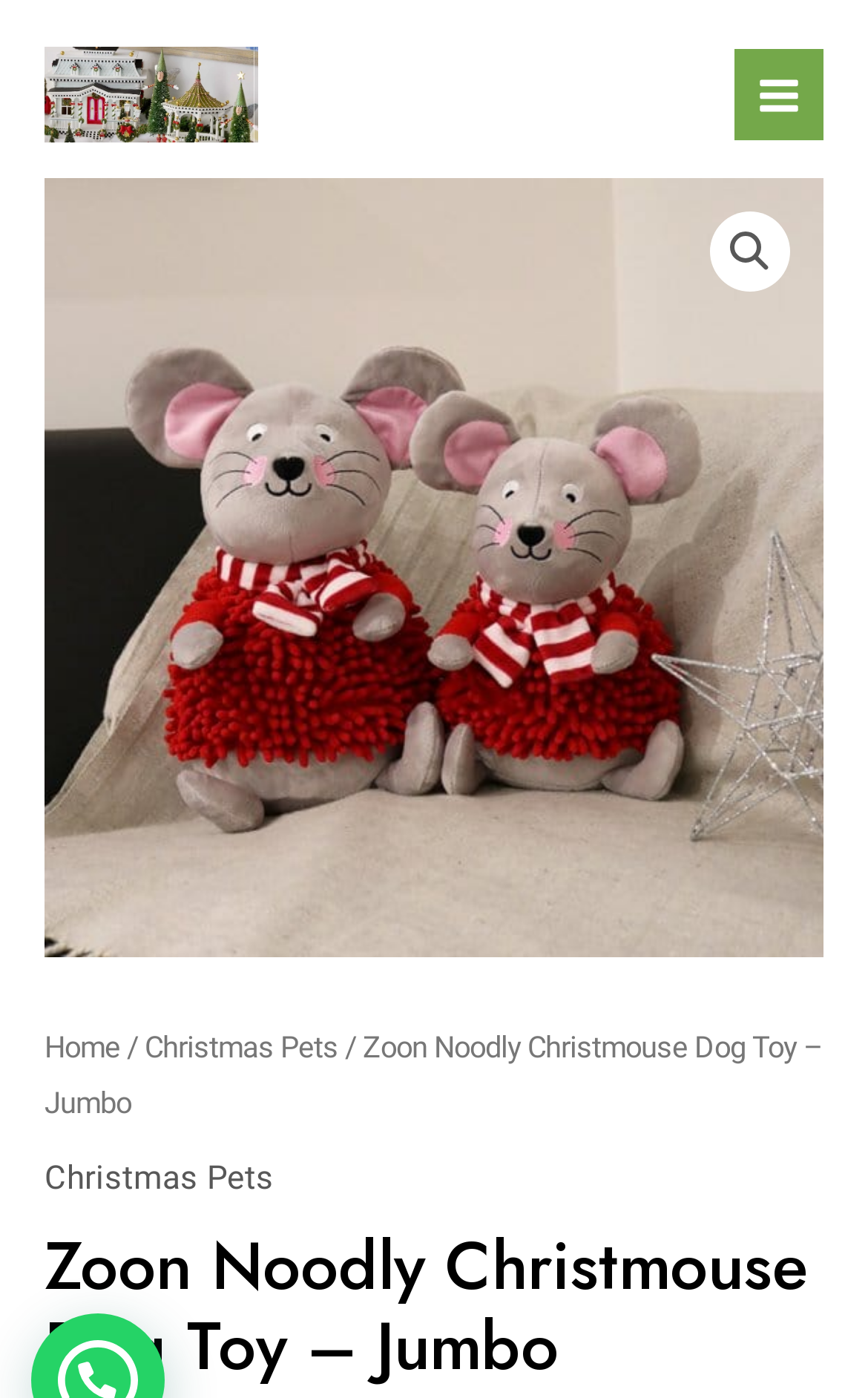Summarize the webpage comprehensively, mentioning all visible components.

This webpage is about a specific product, the "Zoon Noodly Christmouse Dog Toy – Jumbo", and it appears to be part of an online store called "Christmas Tree Store". 

At the top left corner, there is a link to the "Christmas Tree Store" with an accompanying image. Next to it, on the right side, is a button labeled "Main Menu" with an image of three horizontal lines, indicating a dropdown menu. 

Below the "Main Menu" button, there is a search icon, represented by a magnifying glass emoji, and a link with no text, but accompanied by a large image that takes up most of the width of the page. 

On the top right side, there is a navigation section labeled "Breadcrumb" that shows the path to the current product page. It starts with a "Home" link, followed by a separator, then a "Christmas Pets" link, another separator, and finally the product name "Zoon Noodly Christmouse Dog Toy – Jumbo". 

Below the navigation section, there is another link to "Christmas Pets" and a heading that displays the product name "Zoon Noodly Christmouse Dog Toy – Jumbo". 

Finally, near the bottom of the page, there is a static text that says "Zoon Noodly Christmouse Dog Toy - Jumbo quantity", which is likely related to the product's quantity selection.